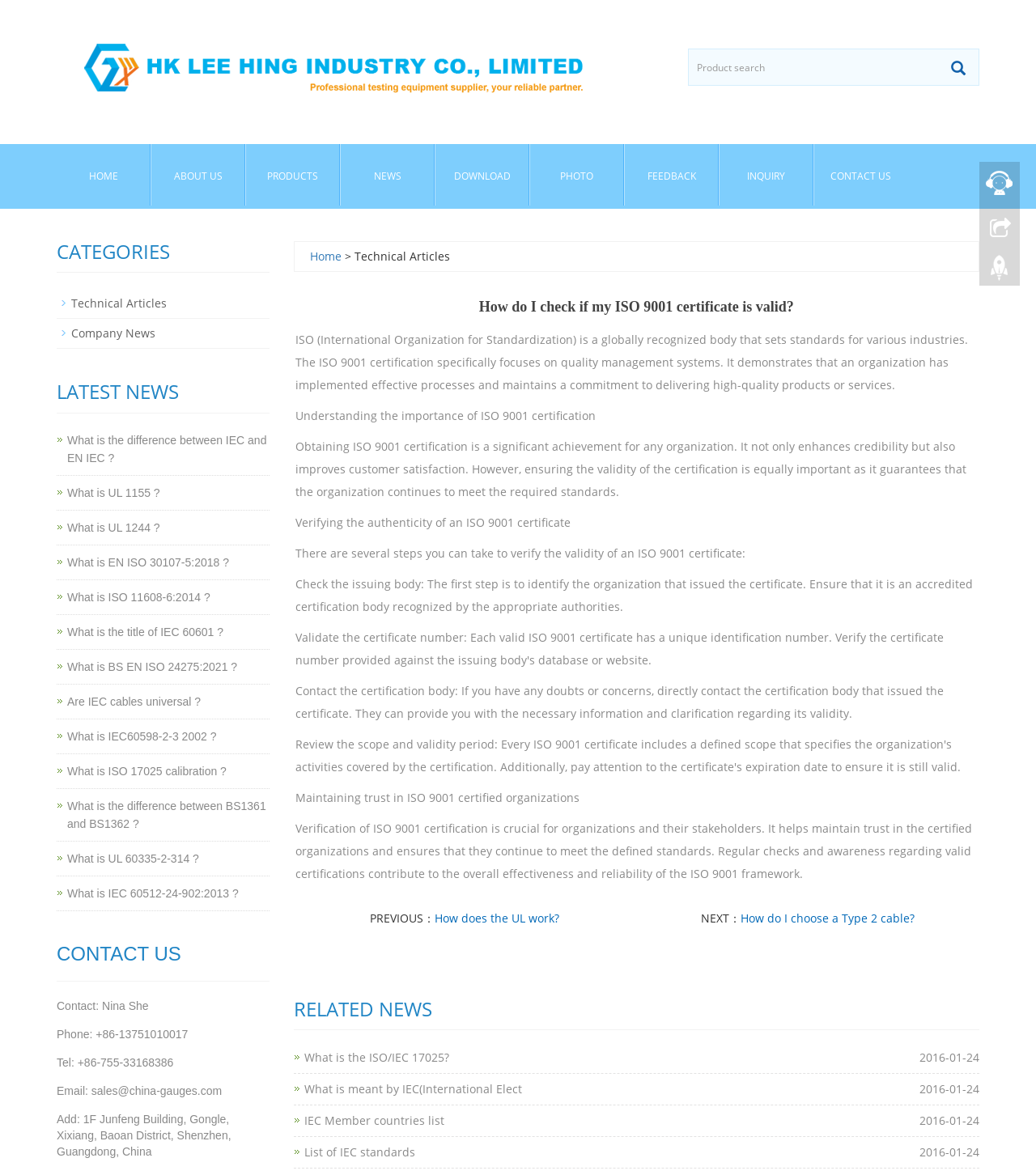How can you verify the authenticity of an ISO 9001 certificate?
Use the image to answer the question with a single word or phrase.

Check the issuing body and contact the certification body